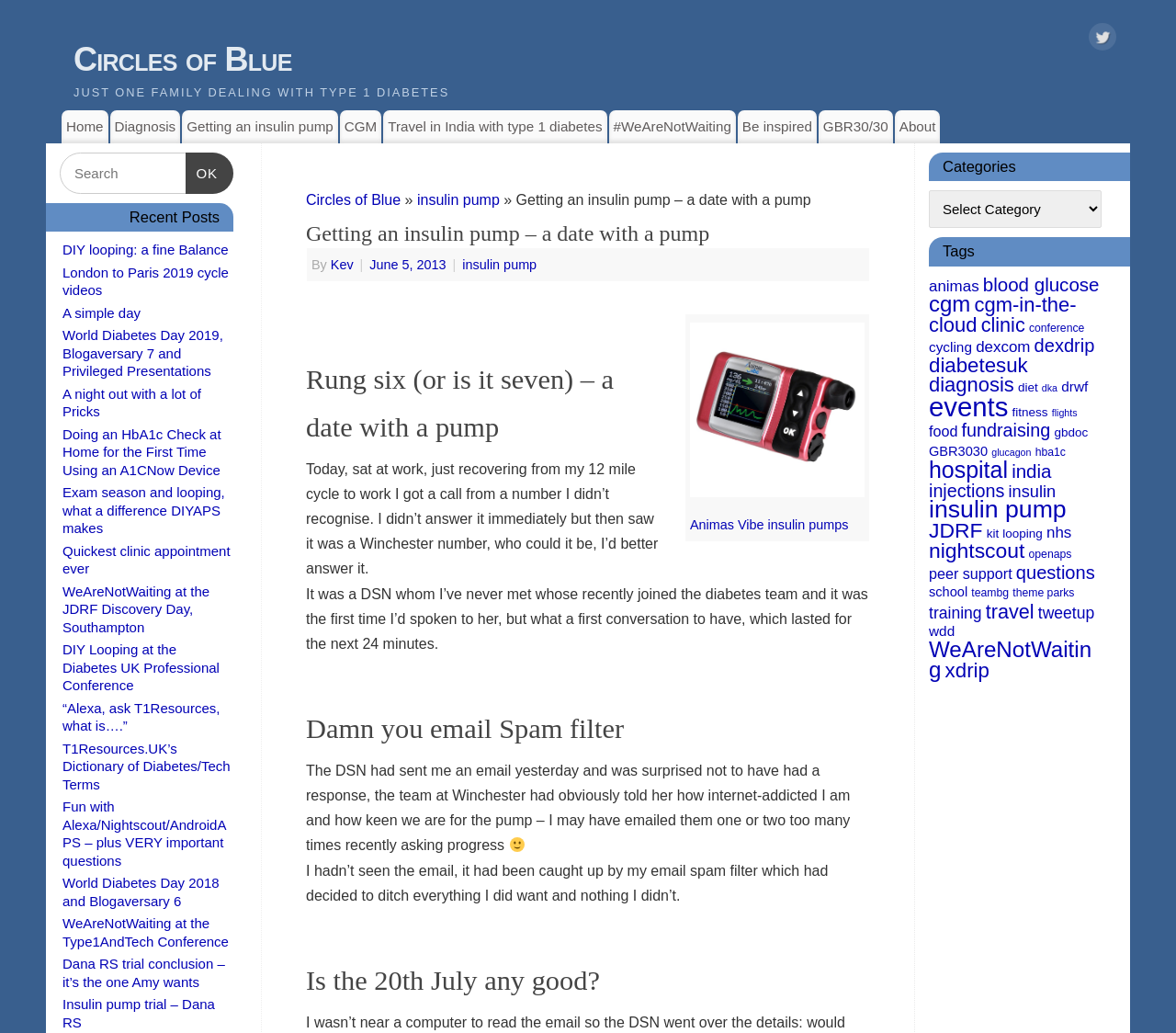What is the topic of the blog post?
Provide a comprehensive and detailed answer to the question.

The topic of the blog post can be inferred from the heading 'Getting an insulin pump – a date with a pump' and the content of the post, which discusses the author's experience with getting an insulin pump.